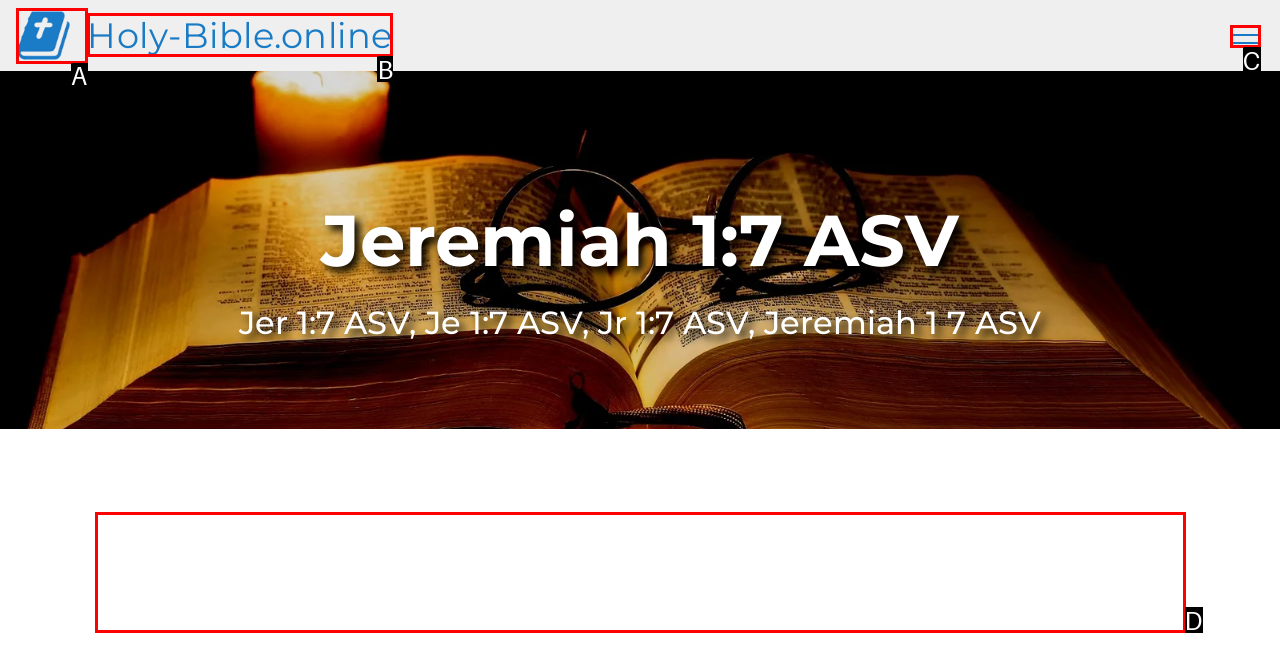Determine which option matches the element description: ​
Answer using the letter of the correct option.

None